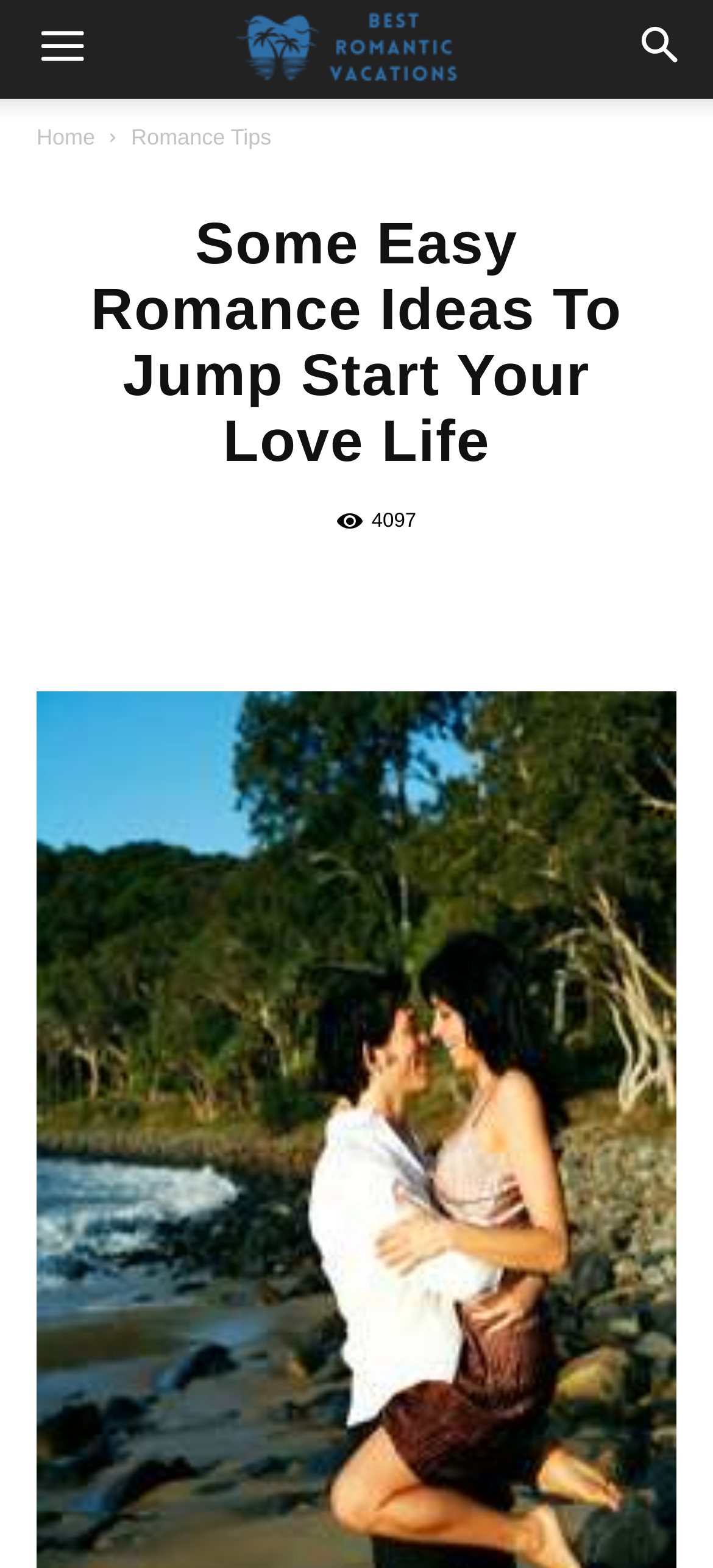Given the description: "Menu", determine the bounding box coordinates of the UI element. The coordinates should be formatted as four float numbers between 0 and 1, [left, top, right, bottom].

None